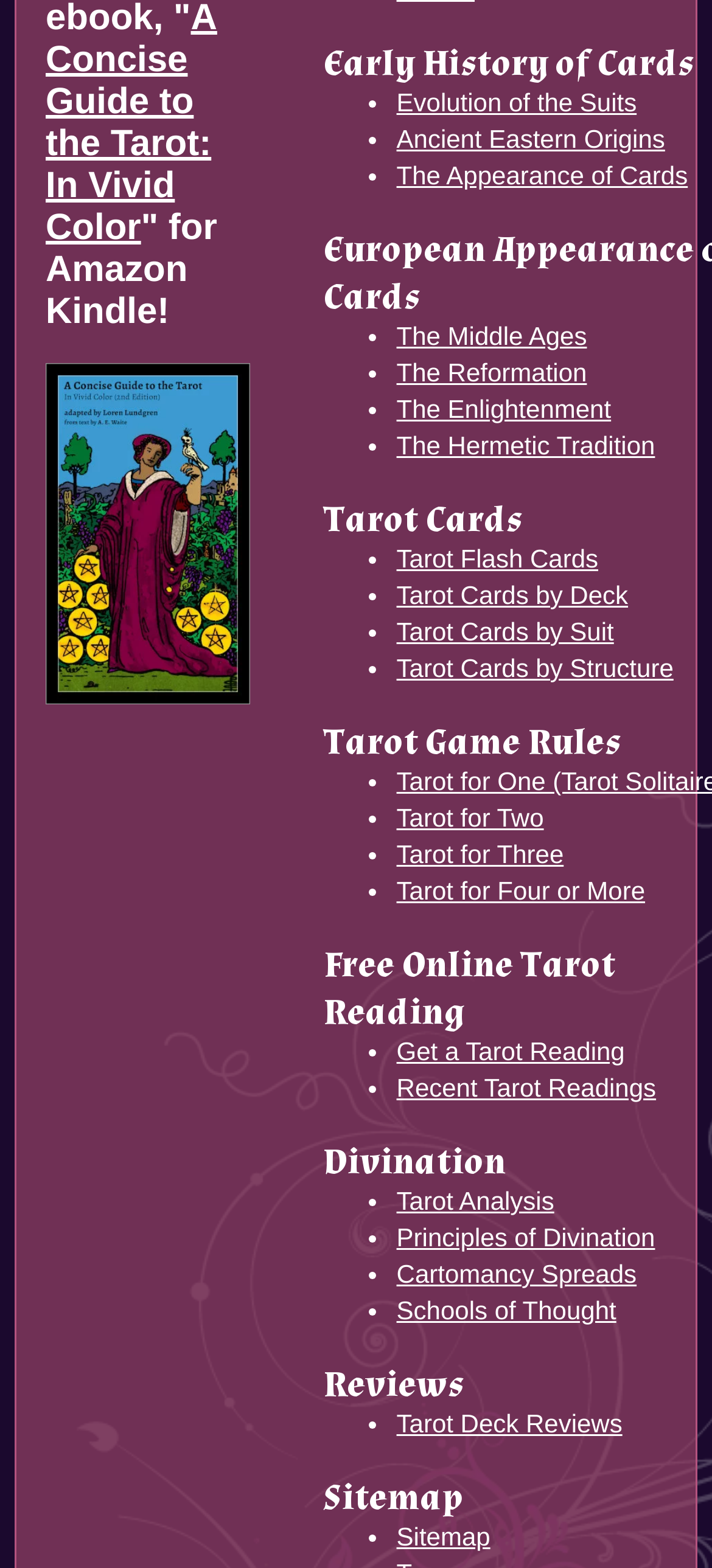How many topics are listed?
Answer the question in as much detail as possible.

The number of topics listed is obtained by counting the number of link elements in the list, which are 24 in total.